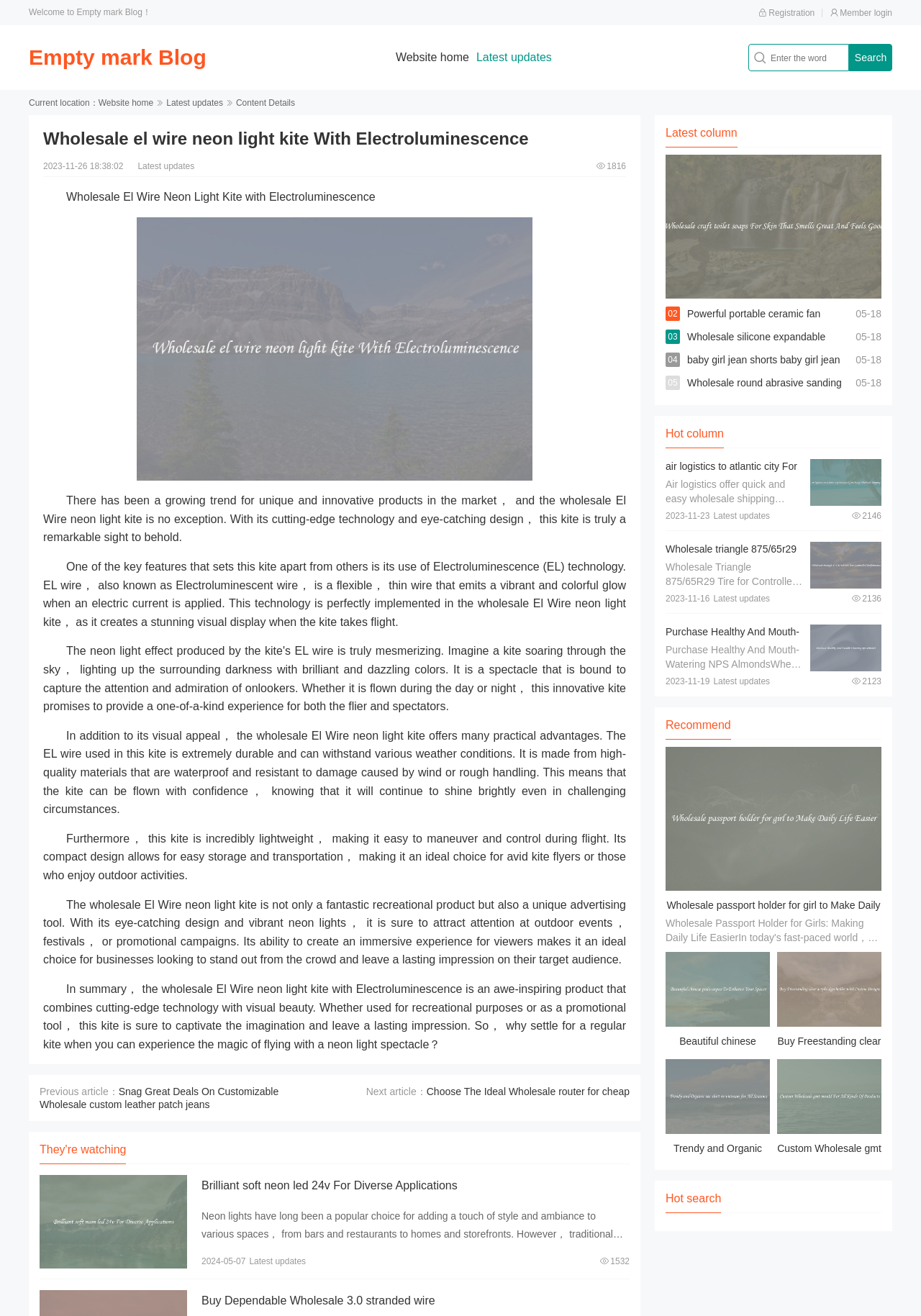What is the benefit of the EL wire used in the kite? Look at the image and give a one-word or short phrase answer.

Durable and waterproof